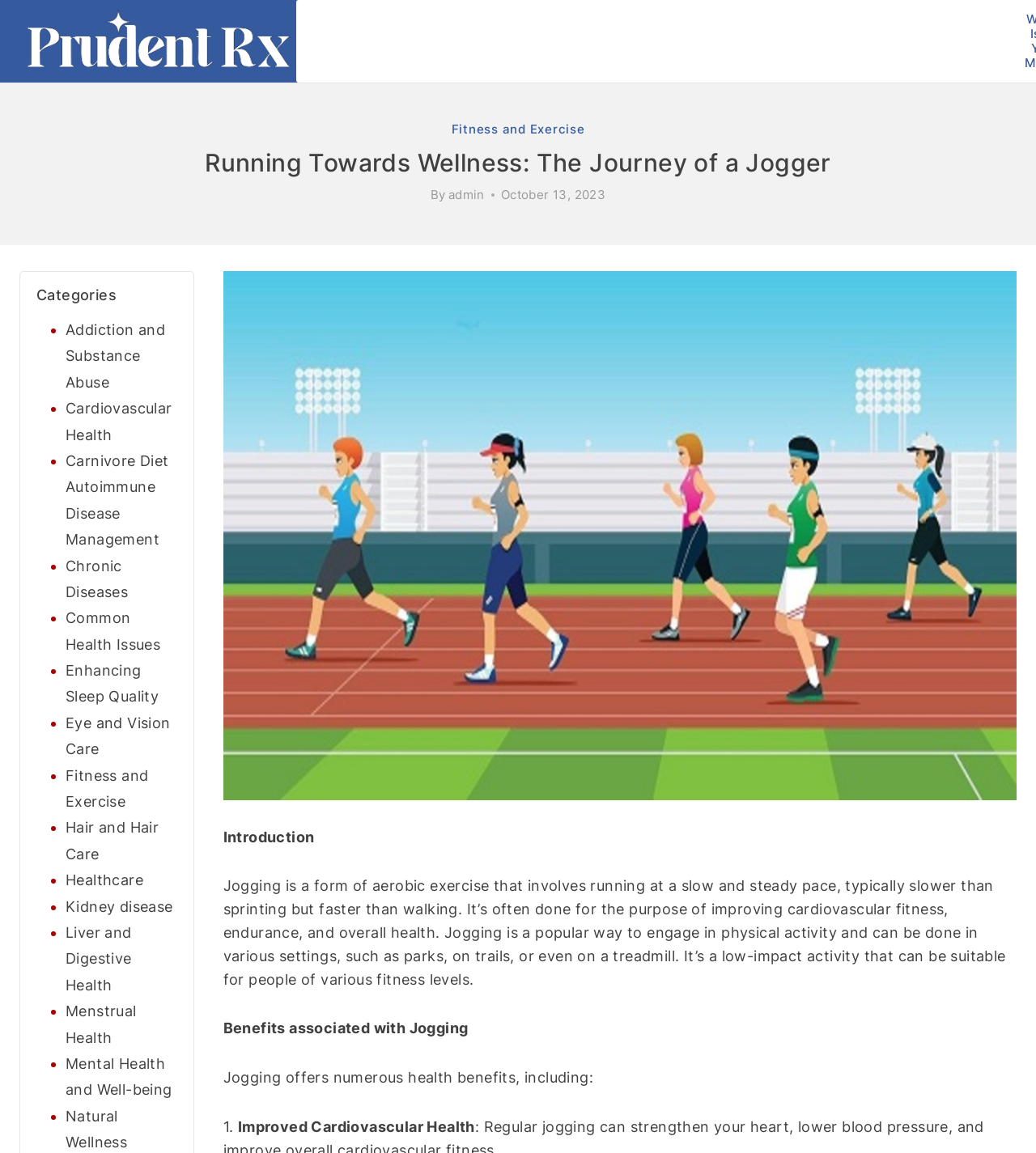Can you pinpoint the bounding box coordinates for the clickable element required for this instruction: "Scroll to the top of the page"? The coordinates should be four float numbers between 0 and 1, i.e., [left, top, right, bottom].

[0.959, 0.862, 0.977, 0.877]